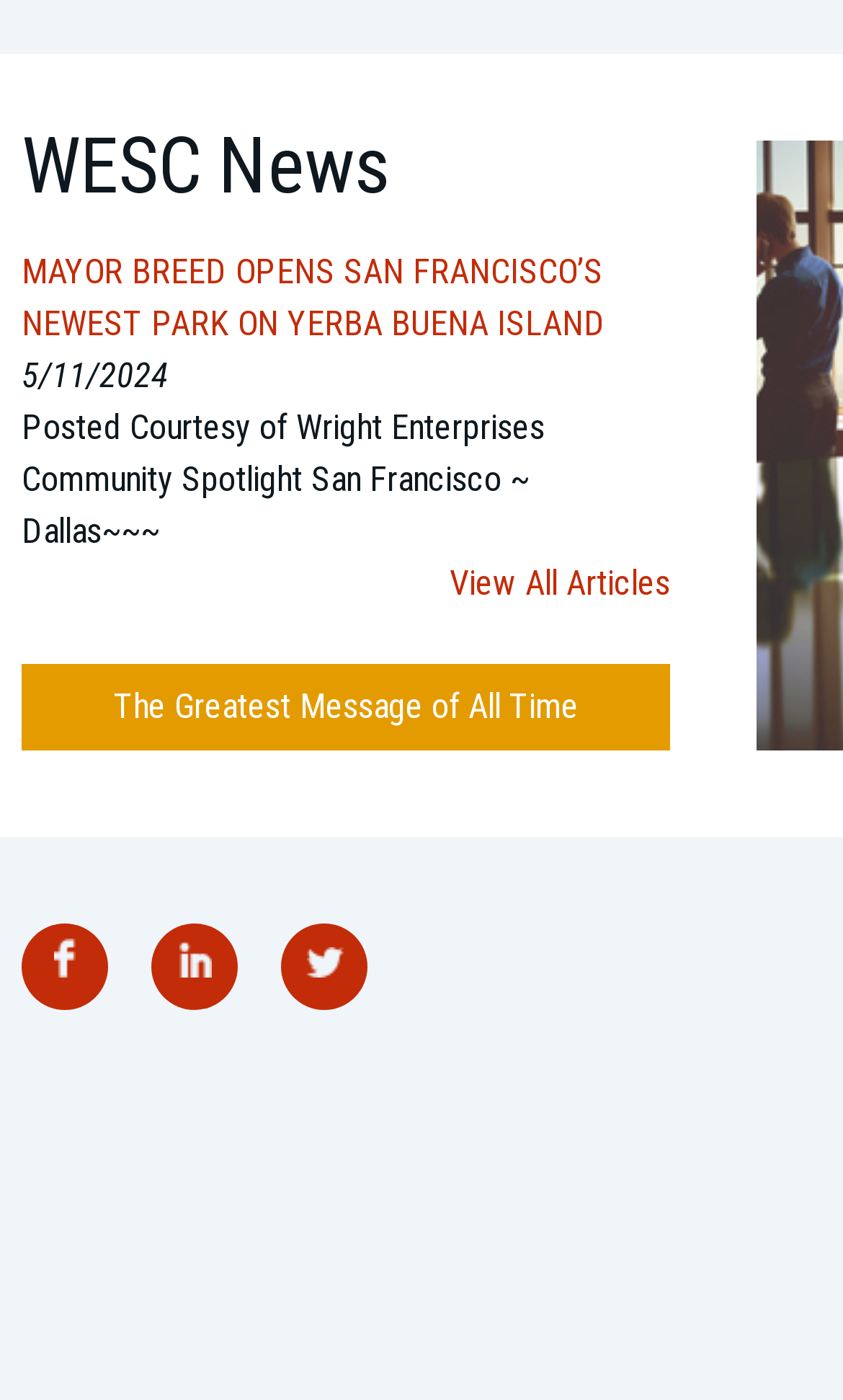How many images are on the webpage?
Please give a well-detailed answer to the question.

I counted the number of image elements on the webpage, which are located inside the links with no text. There are 3 image elements in total.